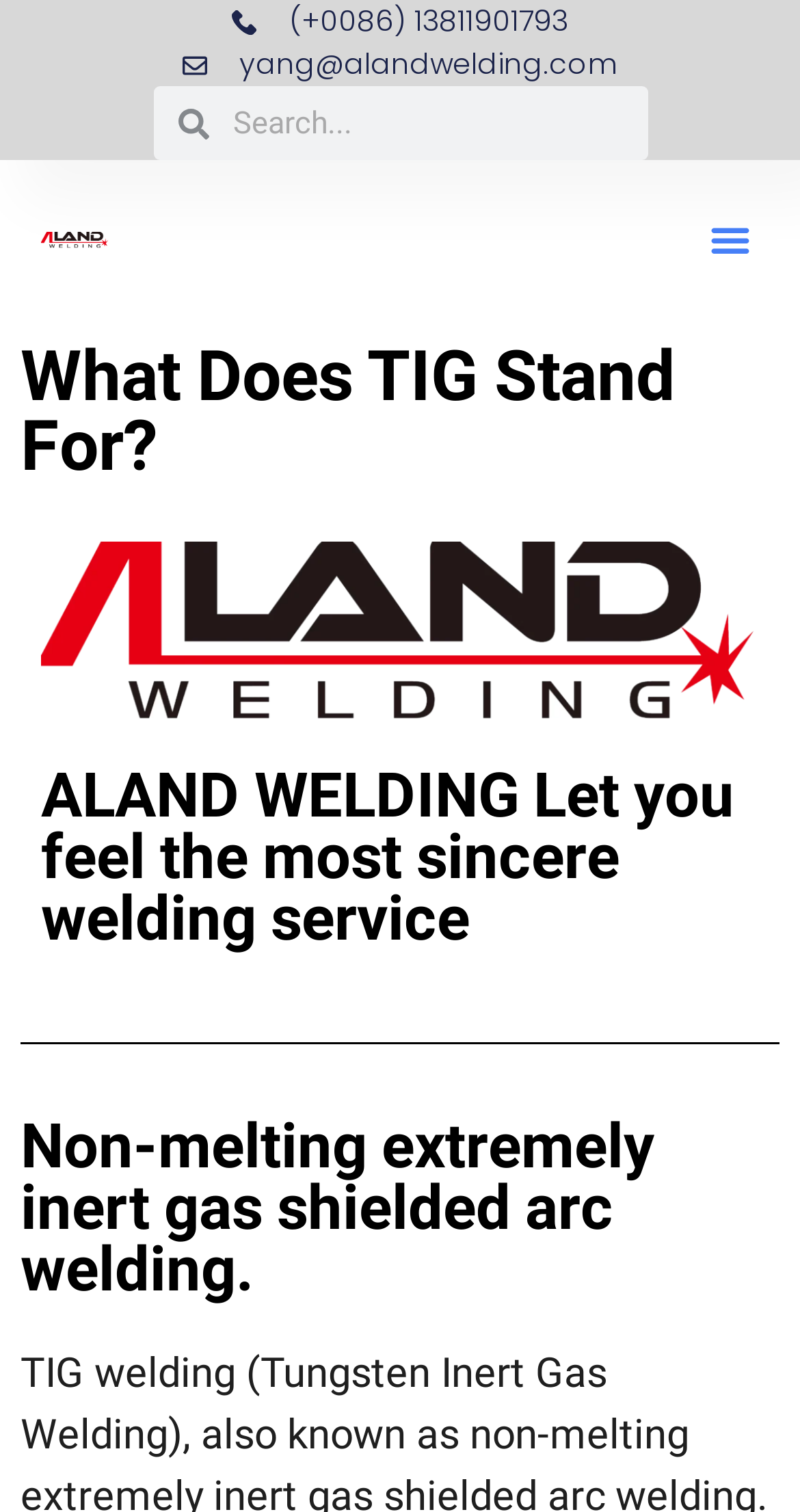Please provide a comprehensive response to the question based on the details in the image: What is the phone number?

I found the phone number by looking at the link element on the webpage, which is '(+0086) 13811901793'.